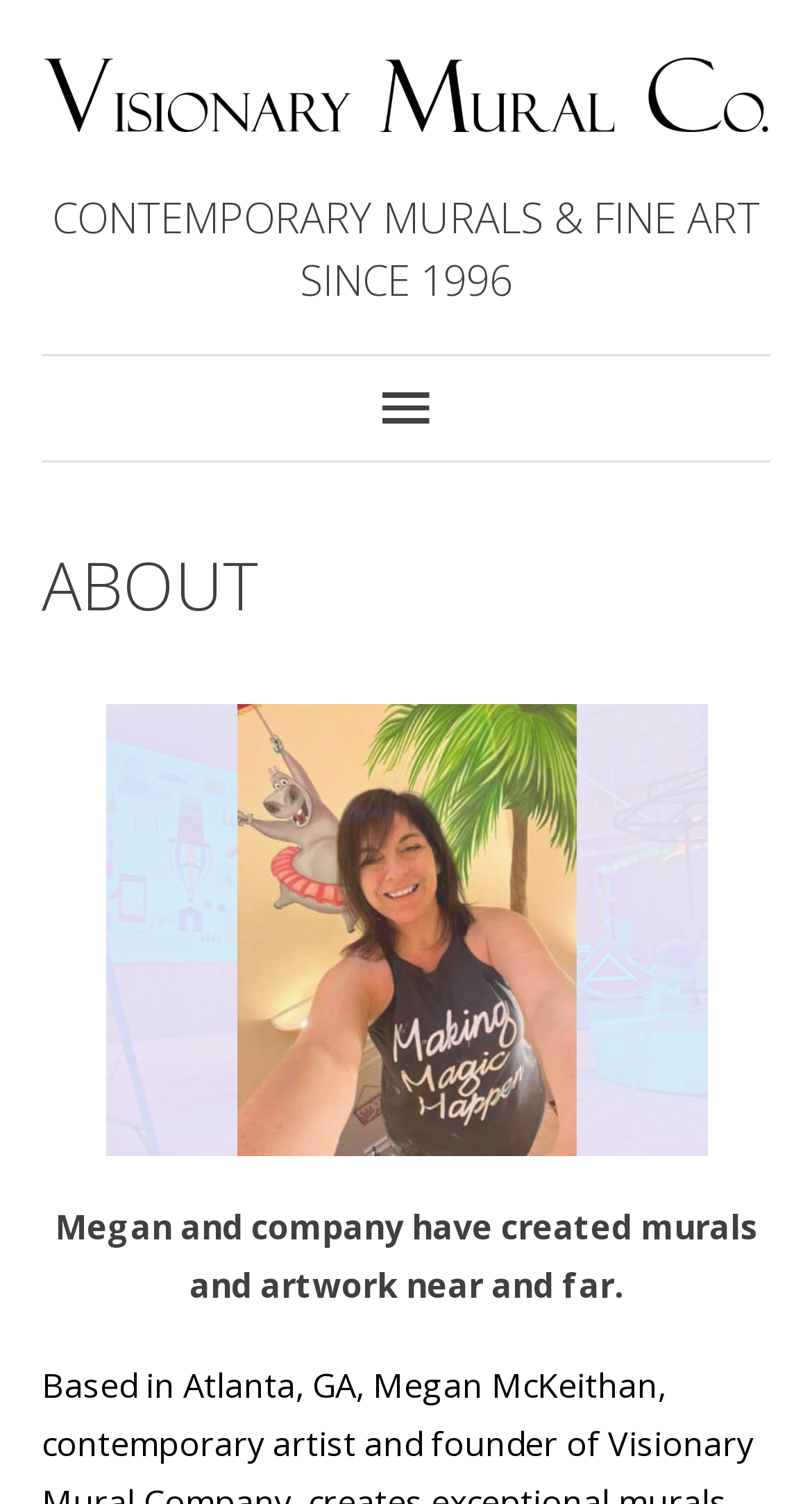Write a detailed summary of the webpage, including text, images, and layout.

The webpage is about Megan McKeithan, a fine art muralist, and her company, Visionary Mural Company. At the top-left corner, there are two skip links, "Skip to main content" and "Skip to primary sidebar", which are not prominent on the page. 

Below these links, the company name "VISIONARY MURAL COMPANY" is prominently displayed in a wide banner that spans almost the entire width of the page. 

Underneath the company name, a tagline "CONTEMPORARY MURALS & FINE ART SINCE 1996" is written in a slightly narrower width. 

To the right of the company name and tagline, there is a secondary navigation menu labeled as "Secondary". This menu has a header section with an "ABOUT" heading. 

Further down the page, there is a paragraph of text that summarizes Megan's work, stating that she and her company have created murals and artwork both locally and nationally. This text is positioned near the bottom of the page.